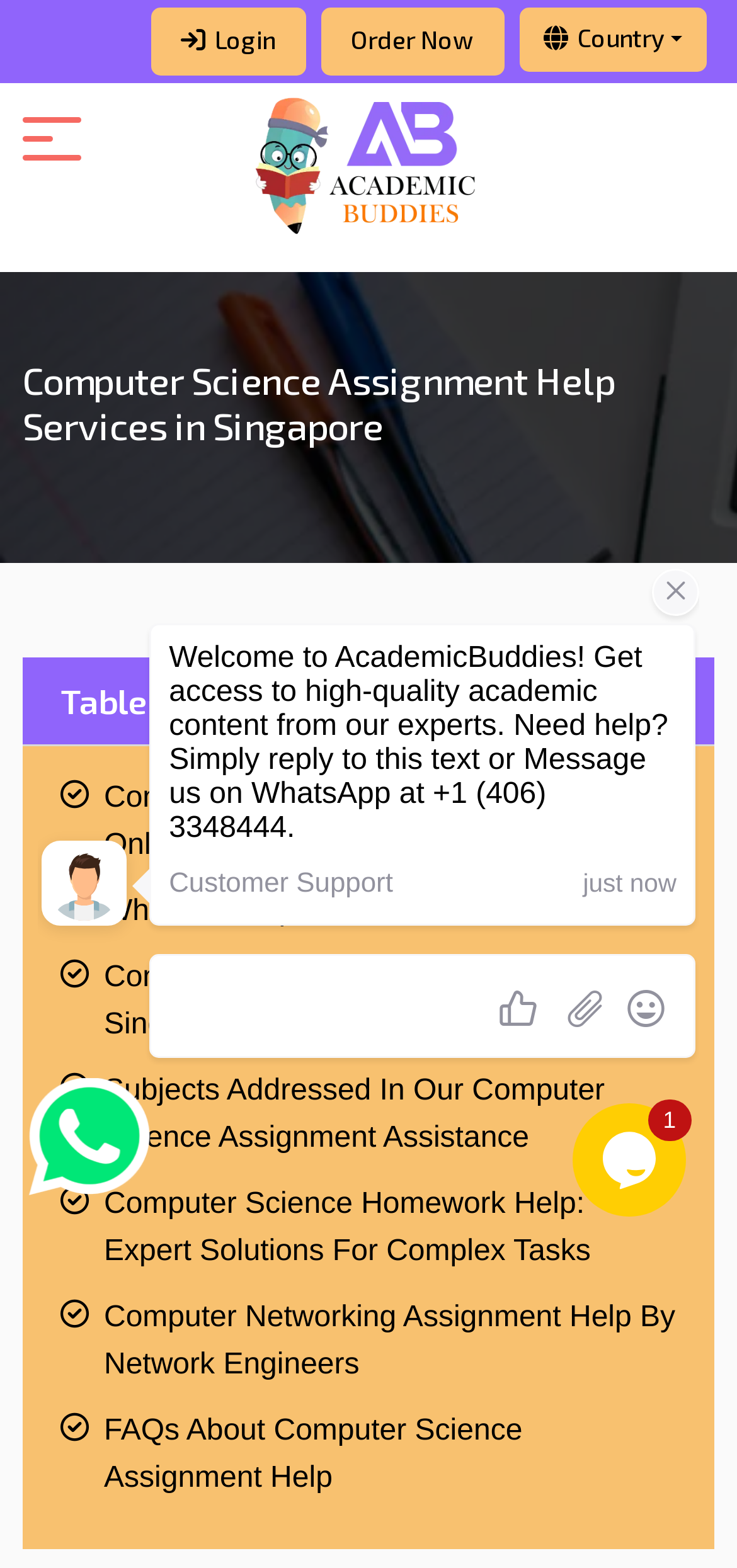Kindly determine the bounding box coordinates for the area that needs to be clicked to execute this instruction: "Click on Login".

[0.204, 0.005, 0.415, 0.048]